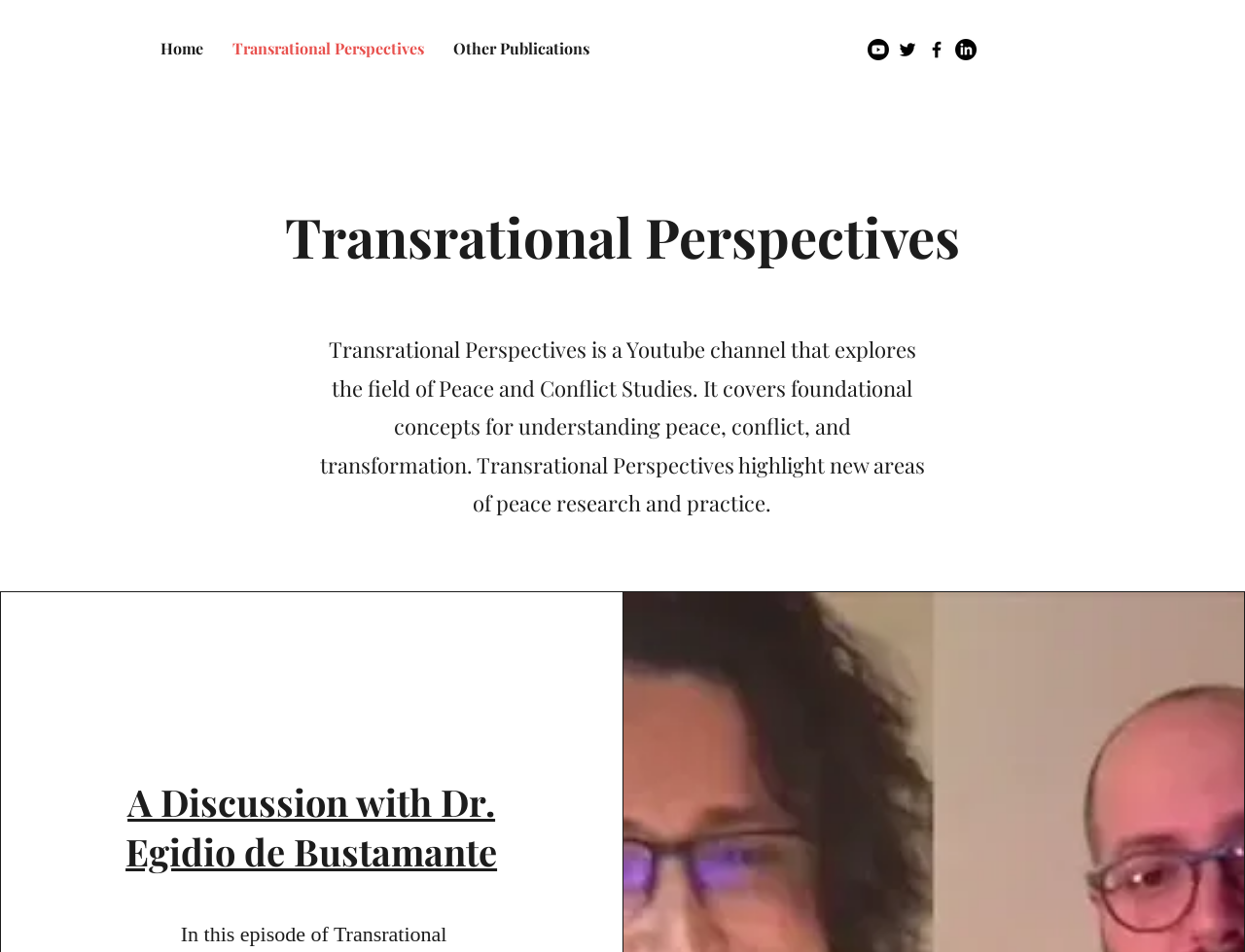Please answer the following question using a single word or phrase: 
What is the field of study explored by Transrational Perspectives?

Peace and Conflict Studies